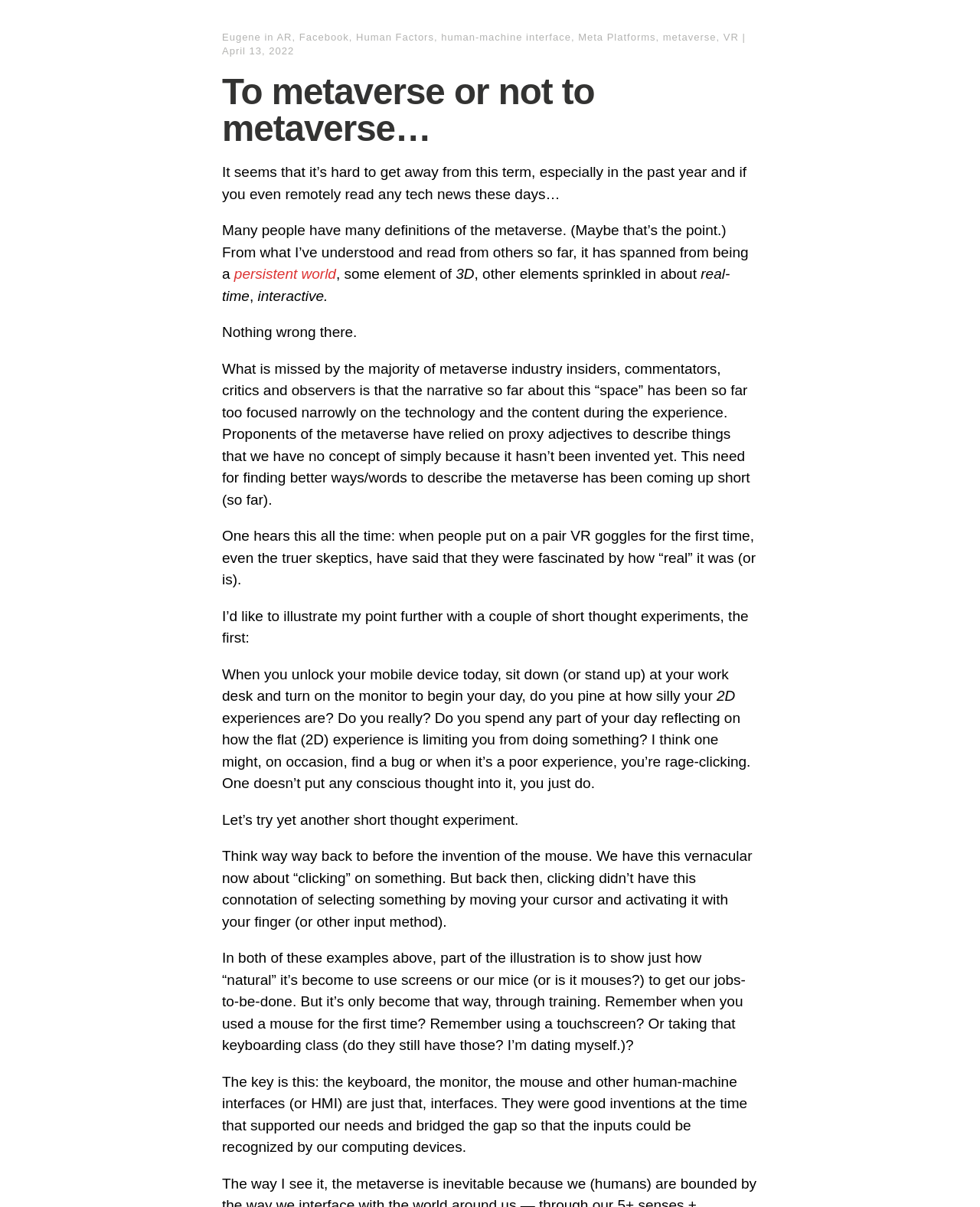Find the primary header on the webpage and provide its text.

To metaverse or not to metaverse…